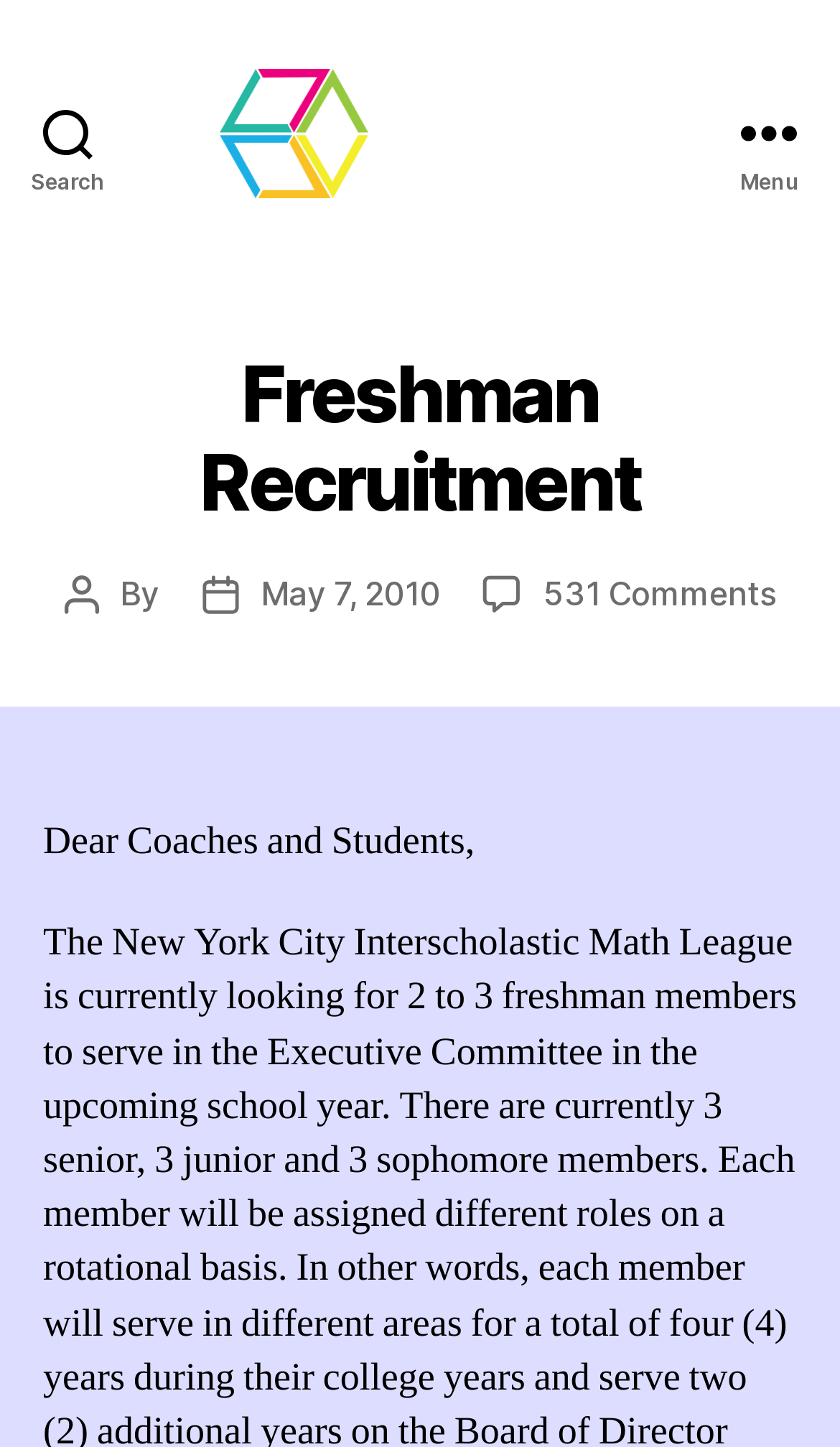What is the text on the top-left button?
Please look at the screenshot and answer in one word or a short phrase.

Search